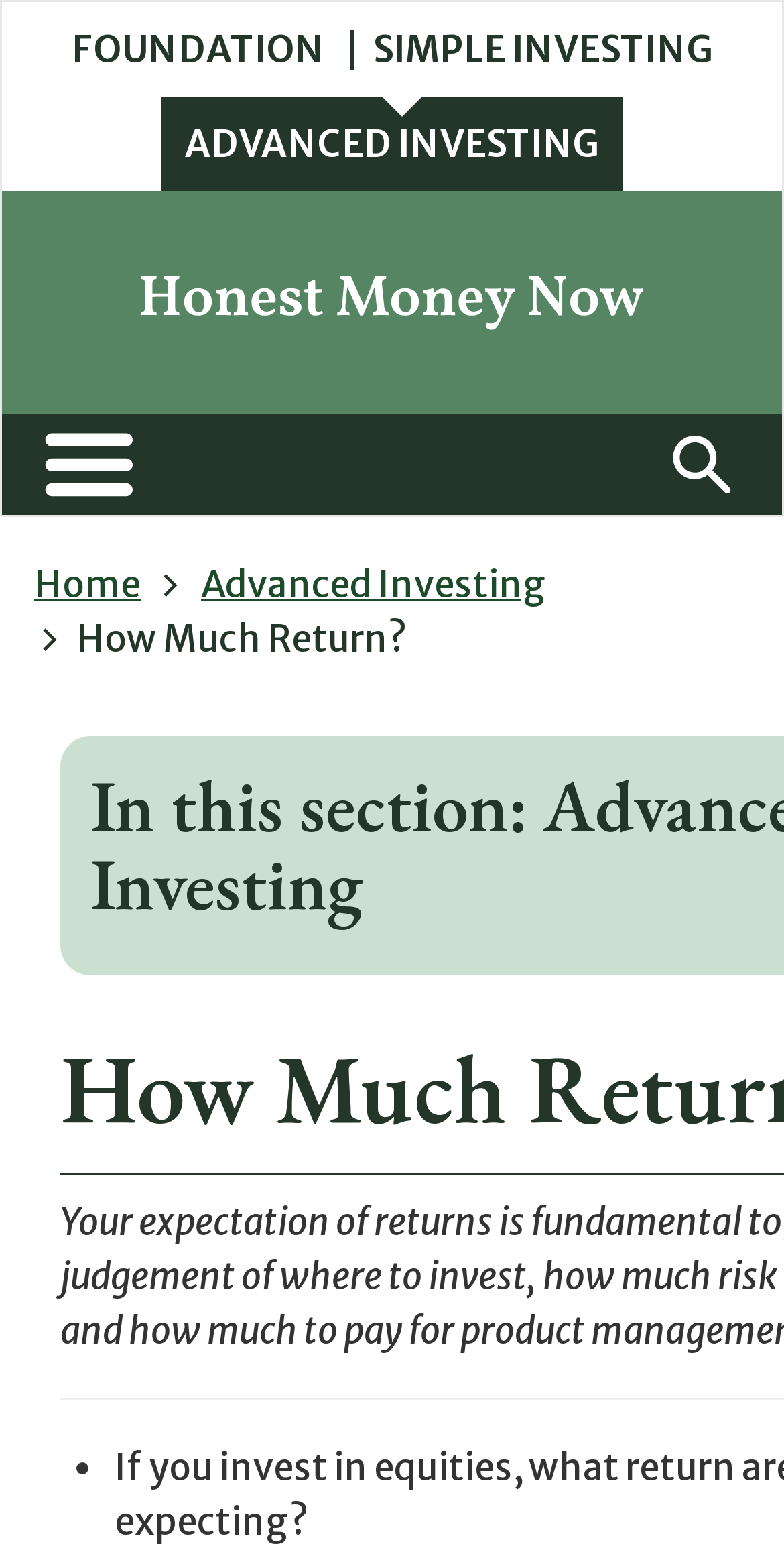Highlight the bounding box coordinates of the element you need to click to perform the following instruction: "Go to the 'Advanced Investing' page."

[0.251, 0.359, 0.703, 0.394]